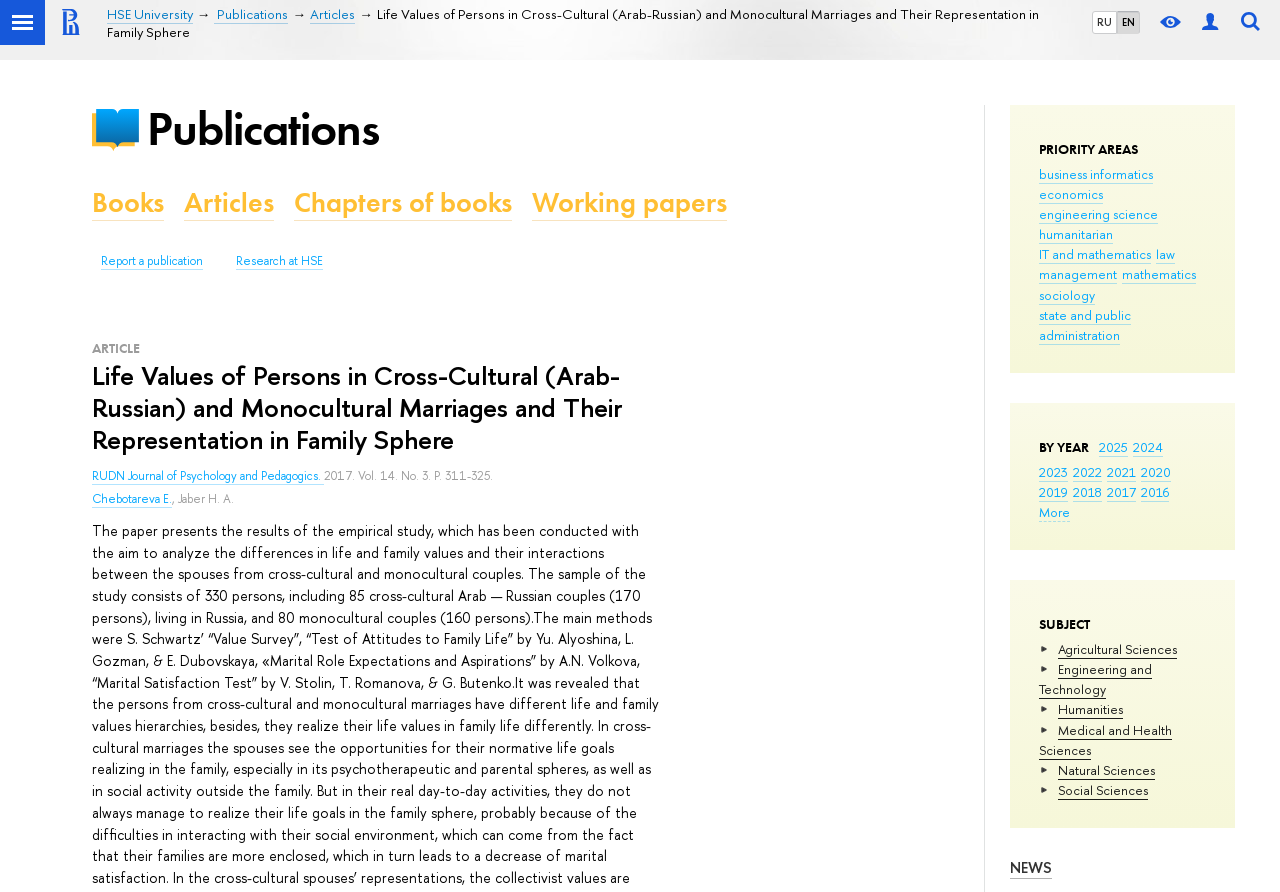Please identify the bounding box coordinates for the region that you need to click to follow this instruction: "View articles in 2023".

[0.812, 0.519, 0.834, 0.54]